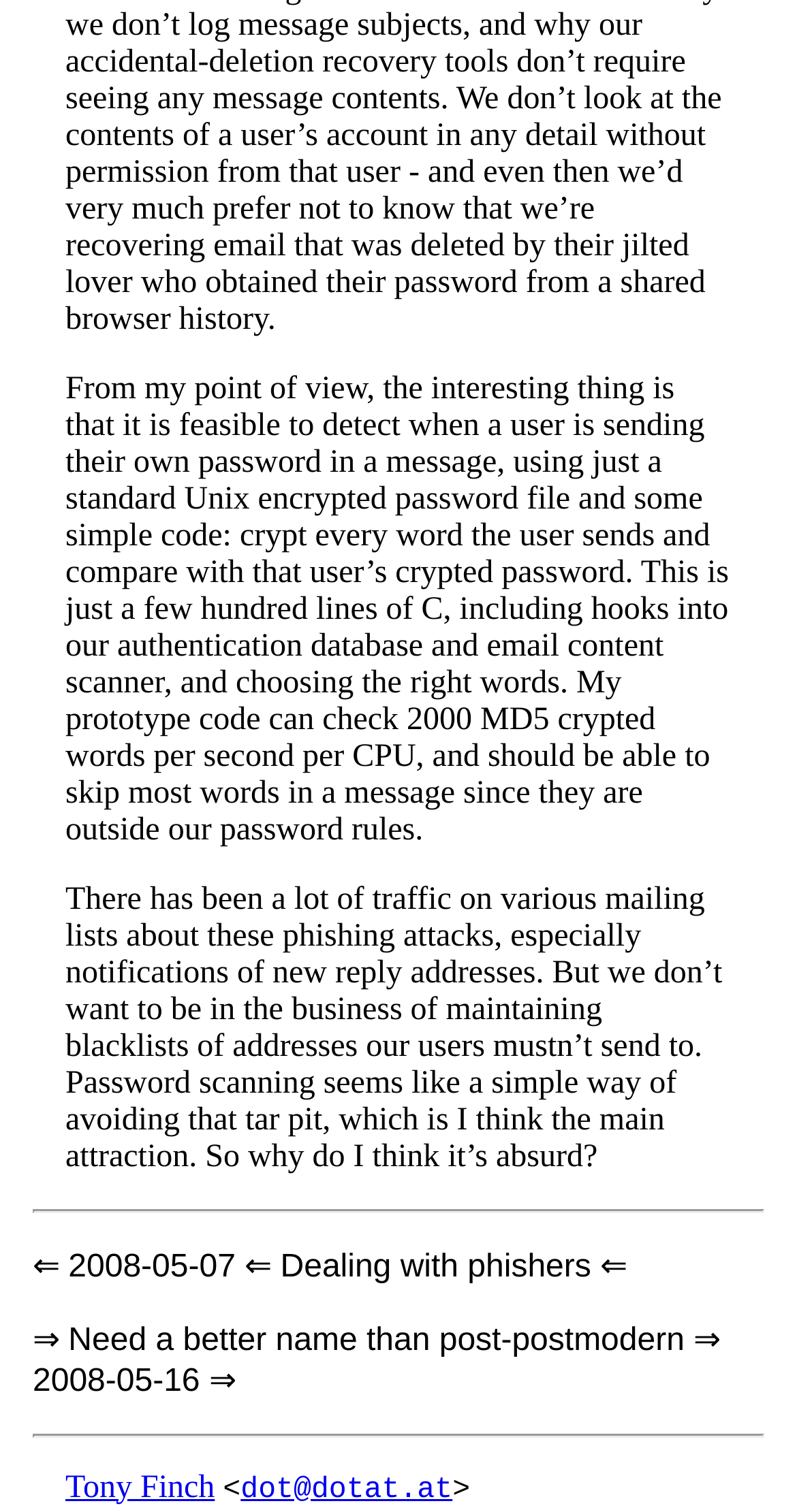Identify the bounding box of the HTML element described as: "Tony Finch".

[0.082, 0.972, 0.27, 0.995]